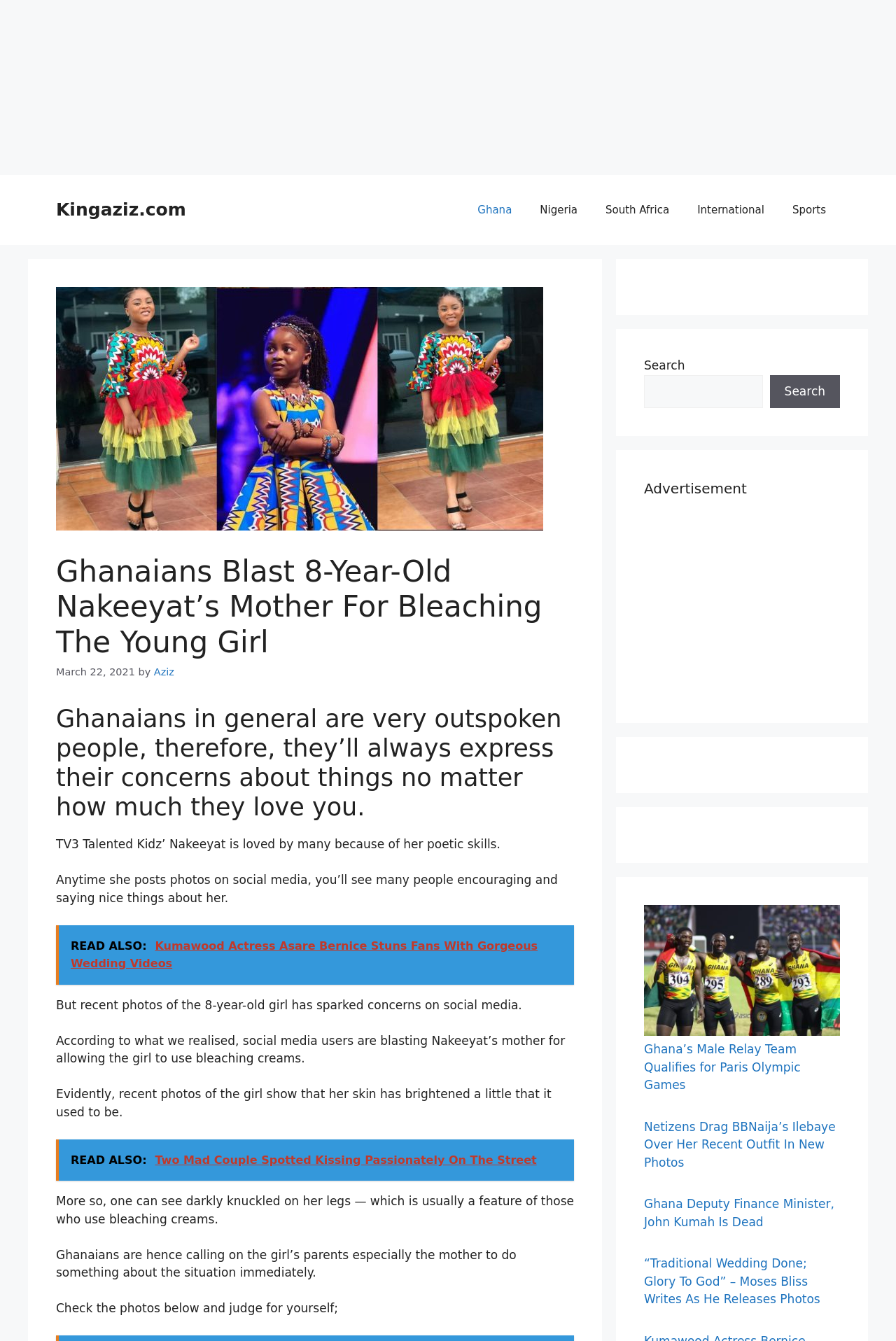Create a detailed narrative of the webpage’s visual and textual elements.

The webpage appears to be a news article or blog post about a young girl named Nakeeyat, a talented kid from TV3 Talented Kidz, who is loved by many for her poetic skills. The article's title is "Ghanaians Blast 8-Year-Old Nakeeyat’s Mother For Bleaching The Young Girl - Kingaziz.com".

At the top of the page, there is a banner with a link to the website "Kingaziz.com" and a navigation menu with links to different categories such as "Ghana", "Nigeria", "South Africa", "International", and "Sports".

Below the navigation menu, there is a large image of Nakeeyat, and a heading that summarizes the article's content. The article itself is divided into several paragraphs, with the first paragraph describing Nakeeyat's popularity and poetic skills. The subsequent paragraphs discuss how recent photos of Nakeeyat have sparked concerns on social media, with many people accusing her mother of allowing her to use bleaching creams.

The article includes several links to other news articles or related content, such as "READ ALSO: Kumawood Actress Asare Bernice Stuns Fans With Gorgeous Wedding Videos" and "READ ALSO: Two Mad Couple Spotted Kissing Passionately On The Street".

On the right side of the page, there are several complementary sections, including a search bar, an advertisement section, and a section with links to other news articles, such as "Ghana’s Male Relay Team Qualifies for Paris Olympic Games" and "Netizens Drag BBNaija’s Ilebaye Over Her Recent Outfit In New Photos".